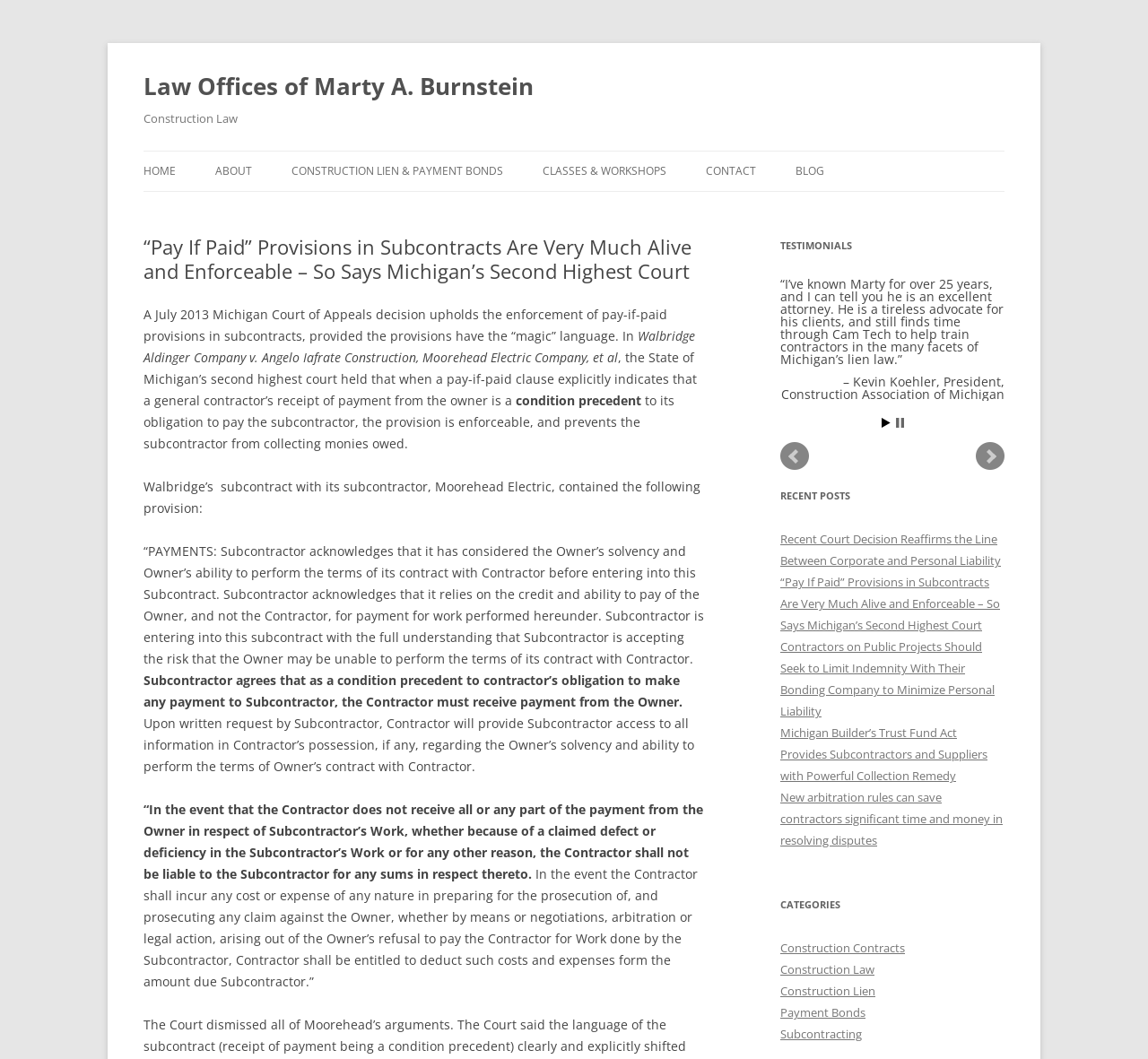How many links are there in the 'RECENT POSTS' section?
Using the information presented in the image, please offer a detailed response to the question.

The number of links in the 'RECENT POSTS' section can be counted by looking at the link elements under the heading element 'RECENT POSTS', which are 5 in total.